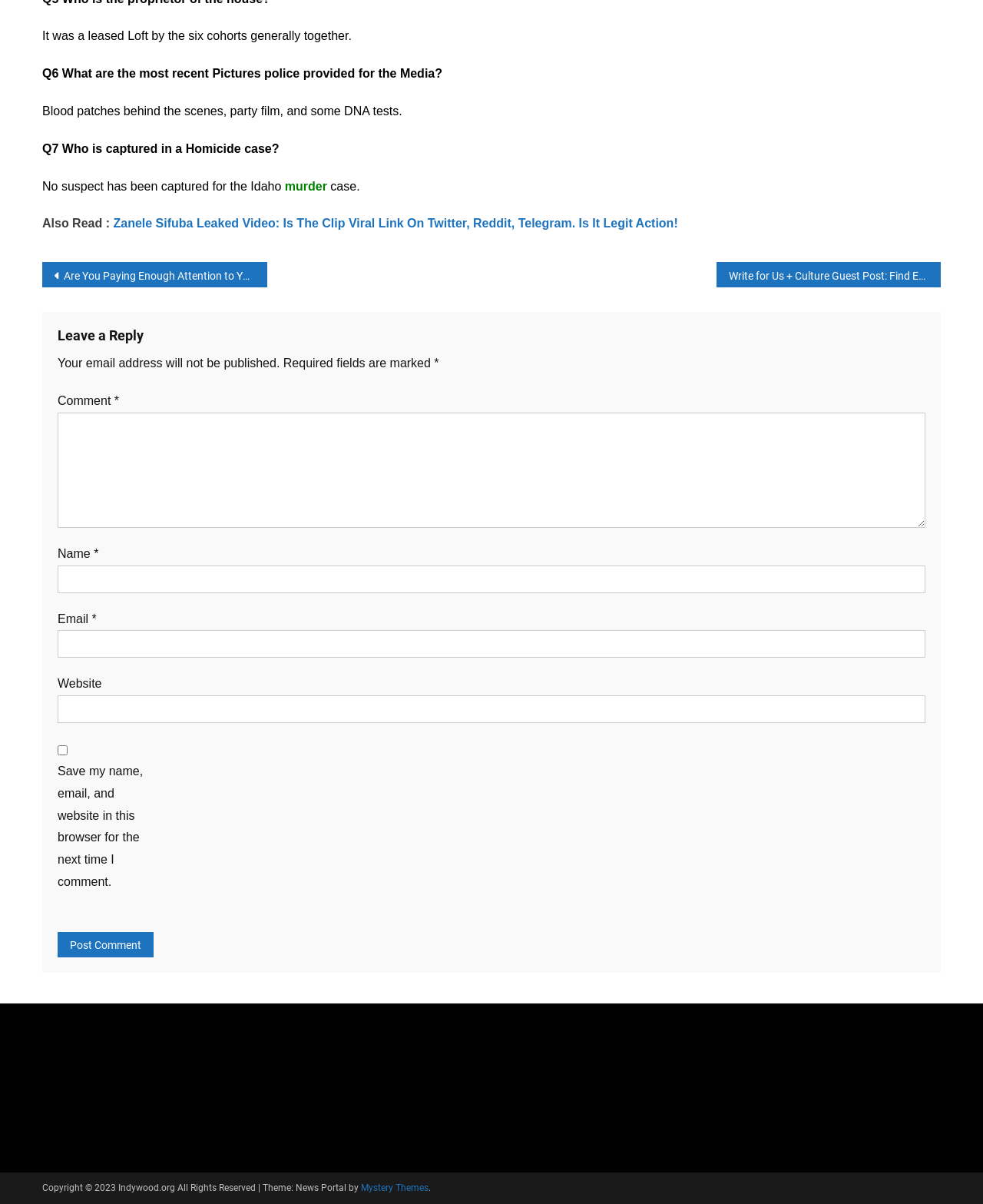What is the topic of the post navigation?
Based on the screenshot, respond with a single word or phrase.

Cyber Security